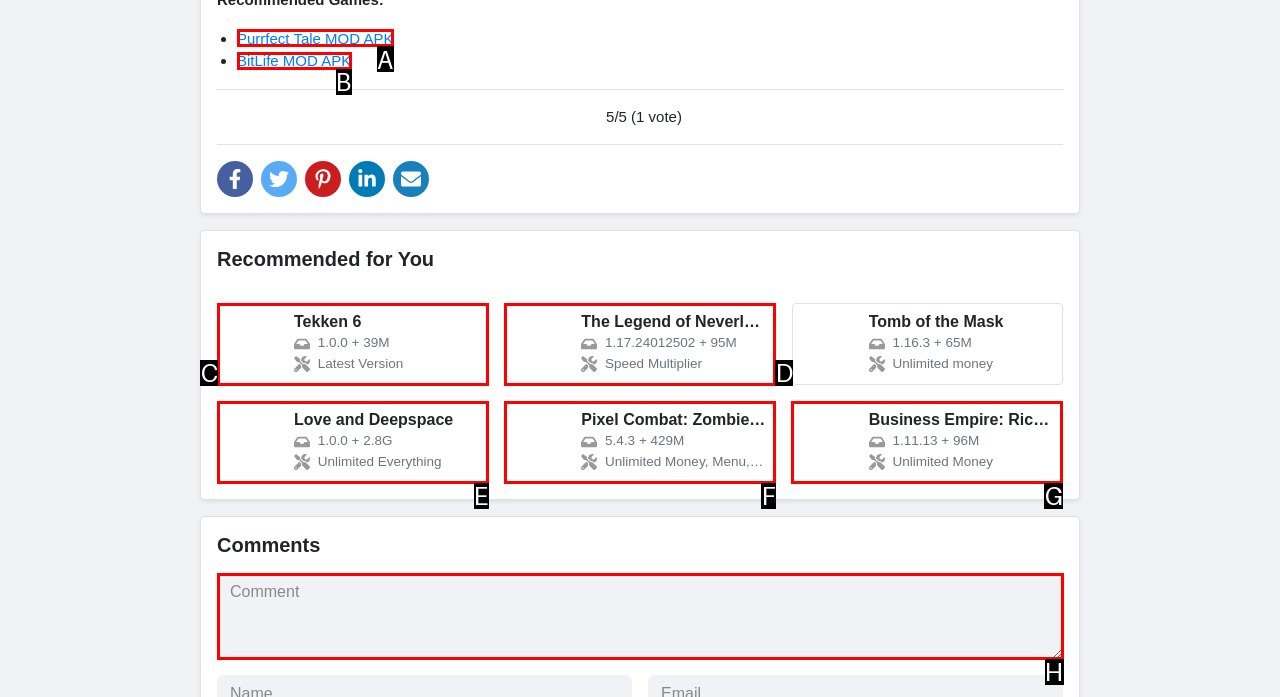Point out the letter of the HTML element you should click on to execute the task: Click on Tekken 6 1.0.0 + 39M Latest Version
Reply with the letter from the given options.

C